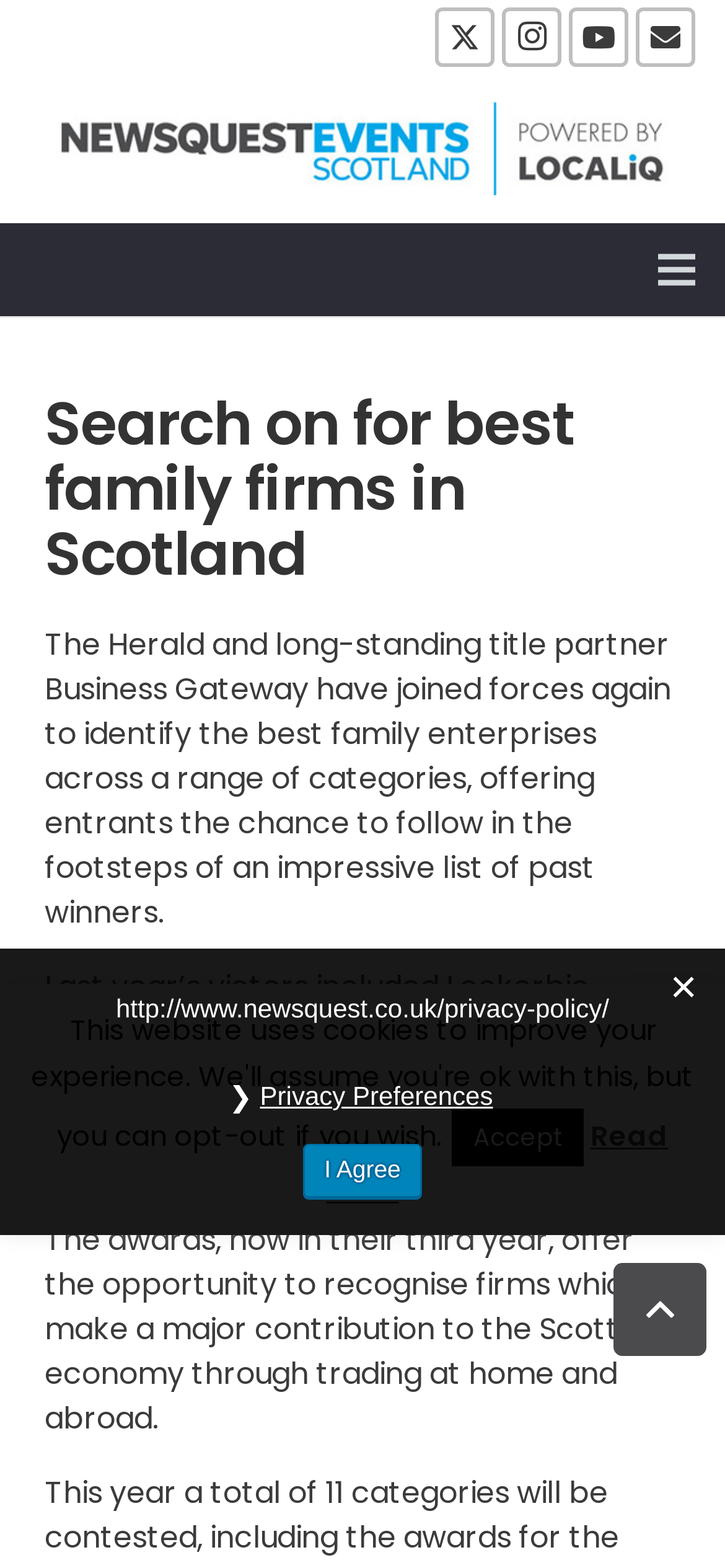How many social media links are present?
Examine the image and give a concise answer in one word or a short phrase.

3